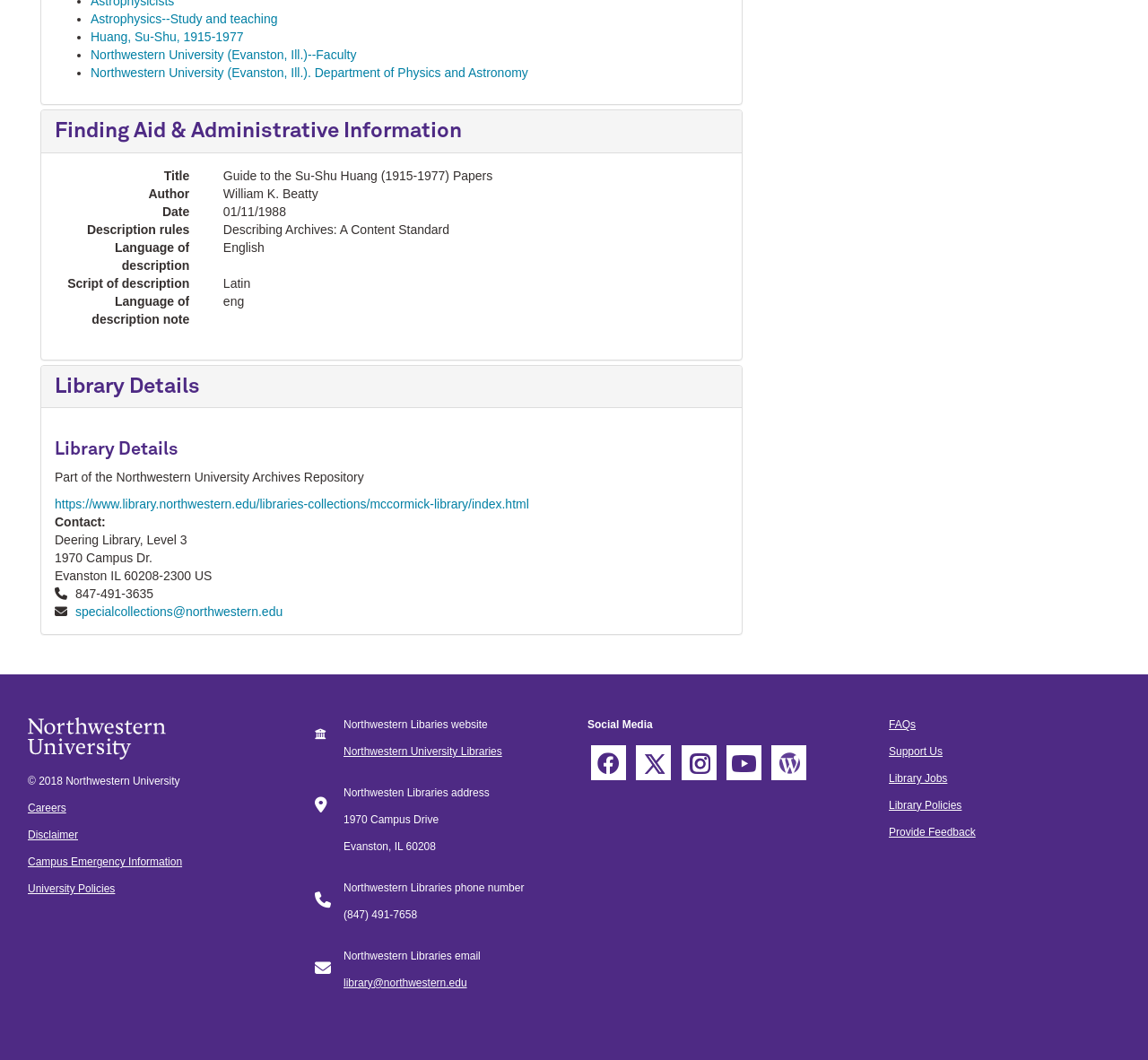Determine the bounding box for the described UI element: "parent_node: Social Media".

[0.633, 0.703, 0.663, 0.736]